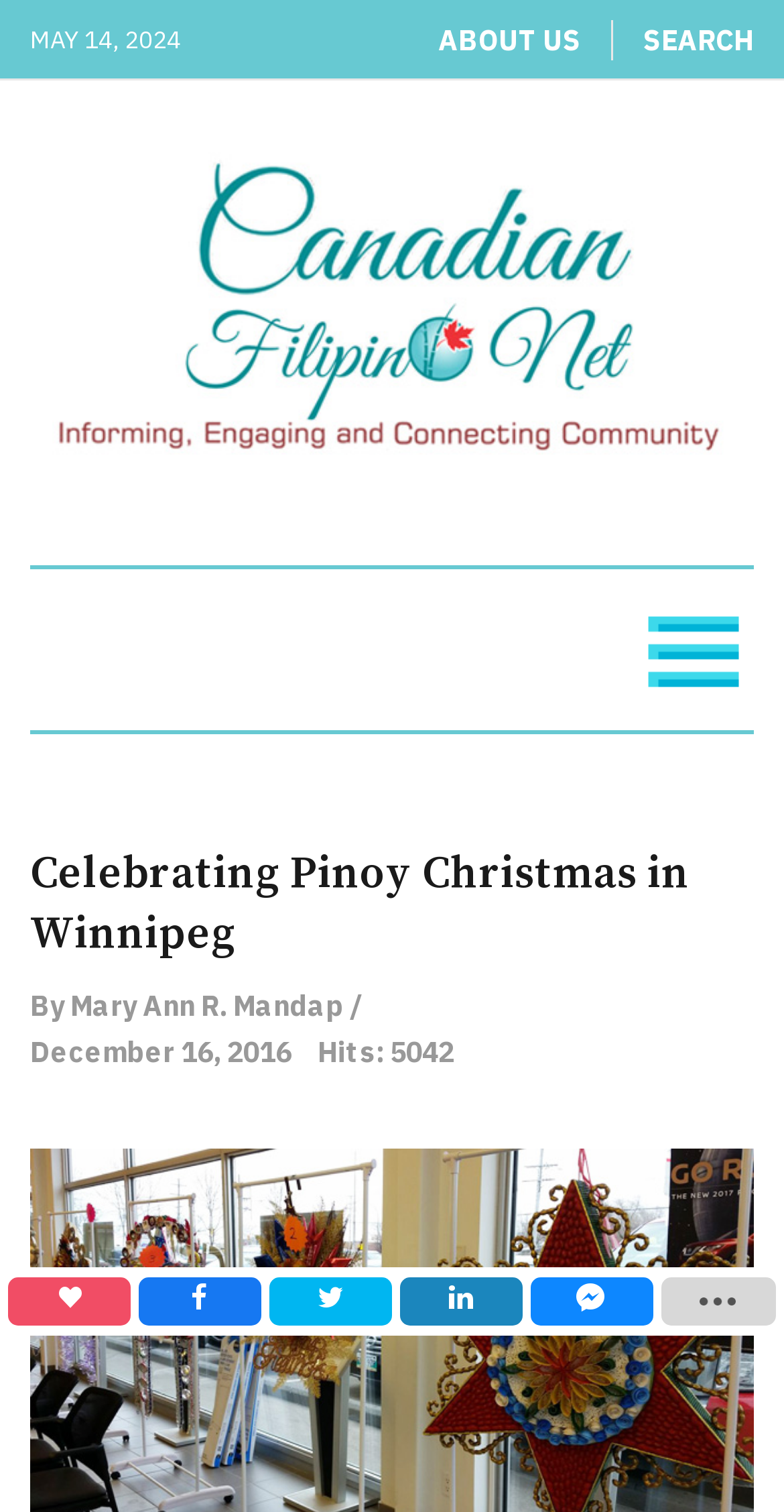Using the description "Celebrating Pinoy Christmas in Winnipeg", locate and provide the bounding box of the UI element.

[0.038, 0.561, 0.879, 0.637]